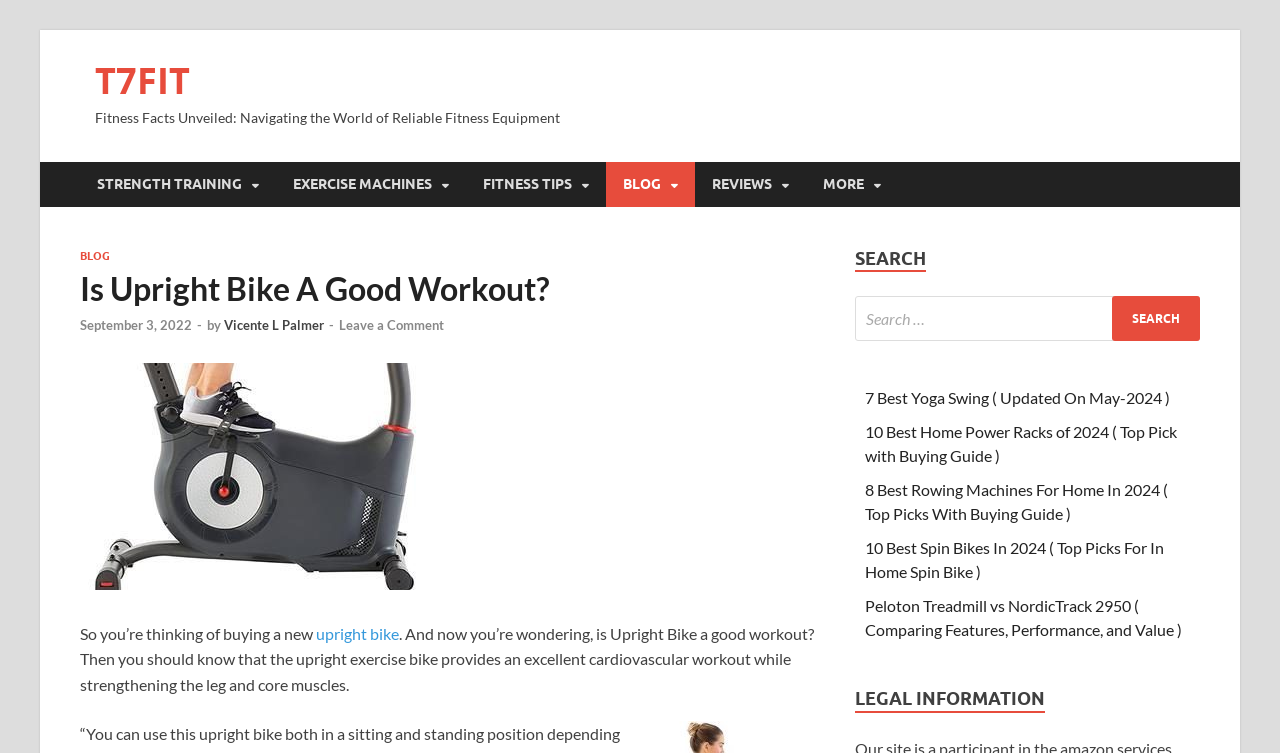Provide a brief response in the form of a single word or phrase:
What type of exercise machine is being discussed?

Upright exercise bike